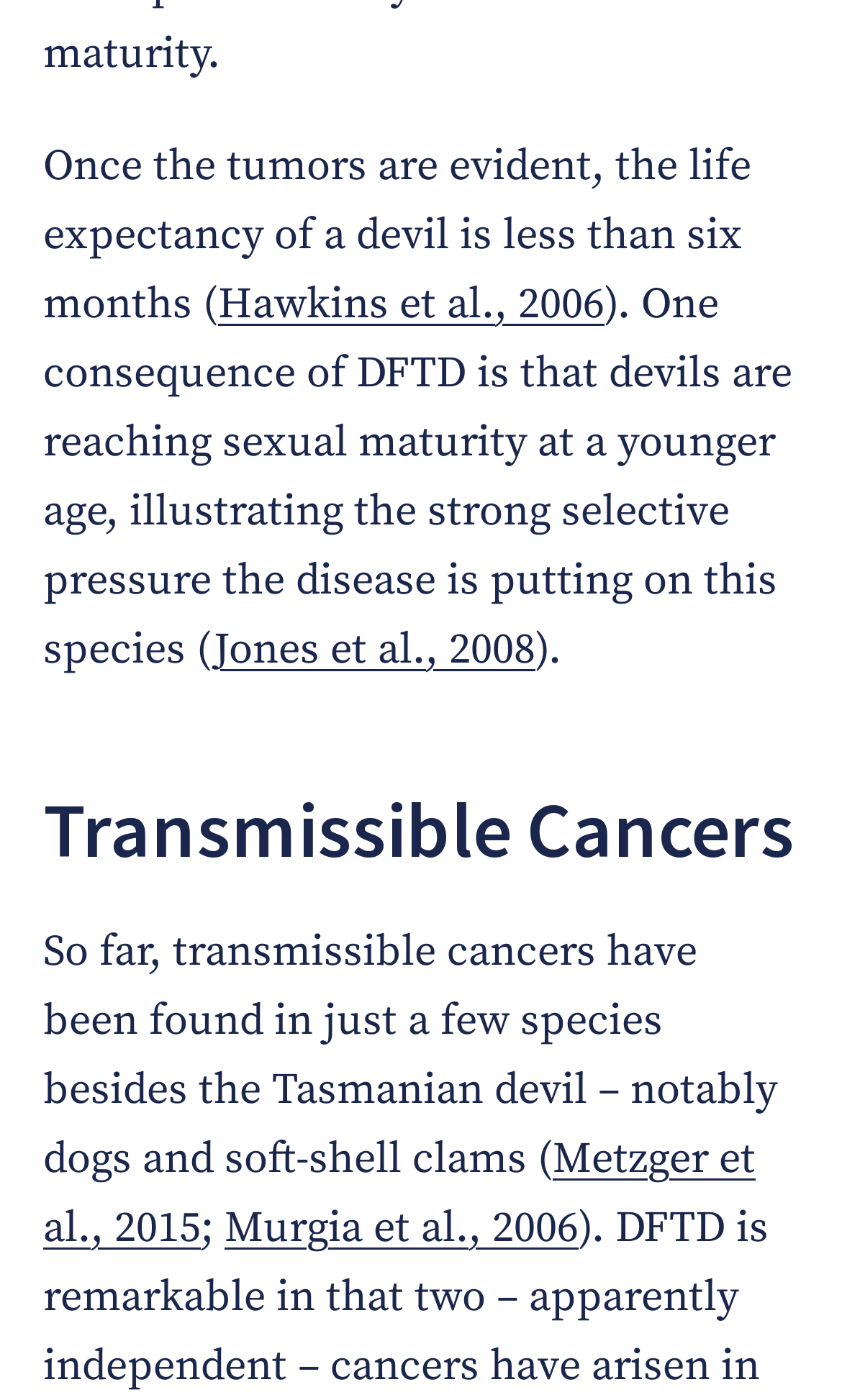What species have transmissible cancers been found in besides Tasmanian devils?
Using the visual information, reply with a single word or short phrase.

dogs and soft-shell clams